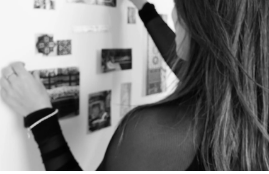Generate a descriptive account of all visible items and actions in the image.

The image depicts a woman, viewed from behind, engaged in the act of arranging or looking at photographs displayed on a wall. Her long hair cascades over her shoulders, and she wears a fitted, sheer black top that adds a touch of elegance to the scene. One of her hands, adorned with a bracelet, is placed against the wall, indicating her involvement in a creative or personal project. The surrounding photographs, likely capturing meaningful moments or inspirations, enhance the atmosphere of reflection and artistry. This moment embodies a blend of creativity and personal expression, mirroring Natasha Lucia's emphasis on storytelling and human-centered designs in her work as a personal brand coach.